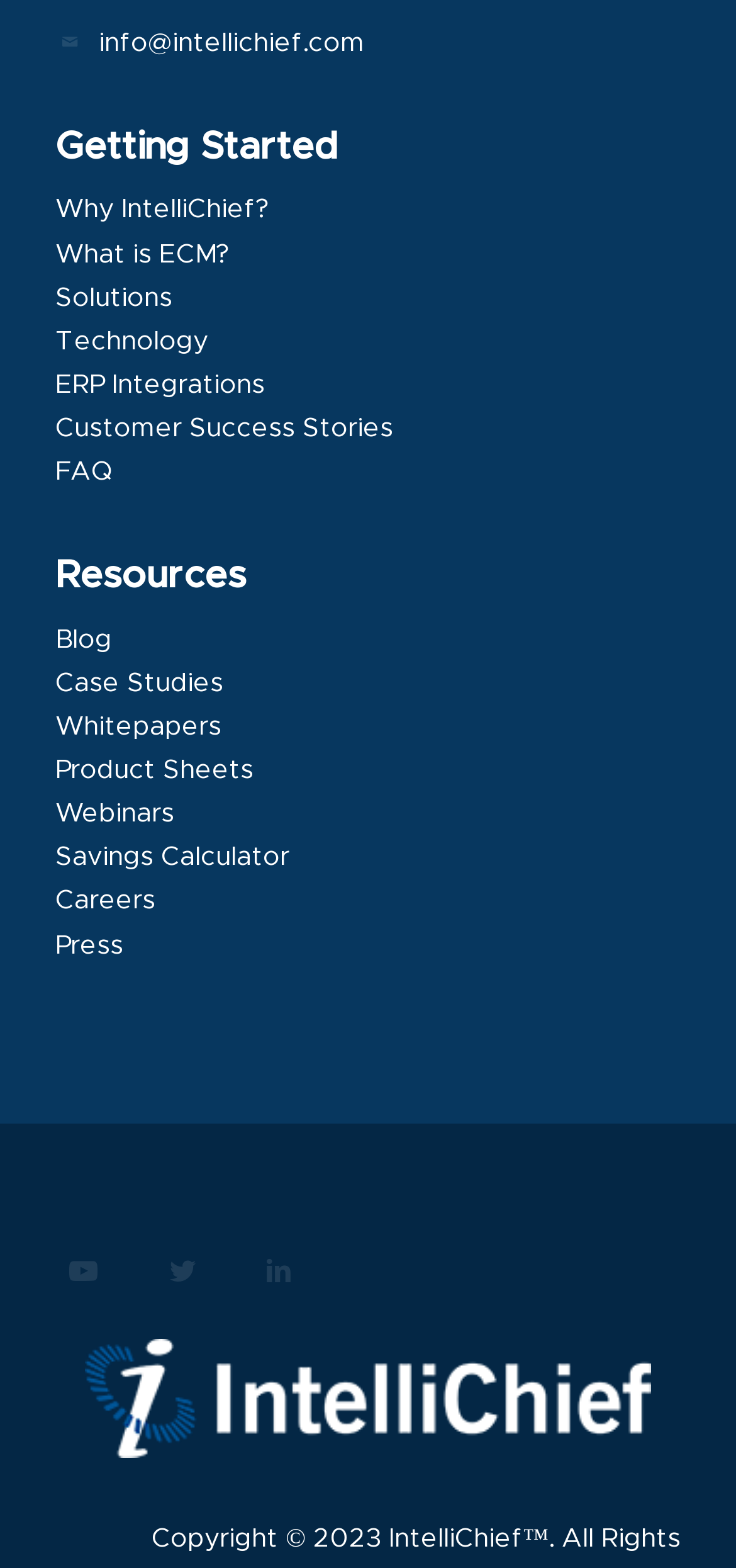Please identify the coordinates of the bounding box for the clickable region that will accomplish this instruction: "Contact IntelliChief via email".

[0.134, 0.019, 0.496, 0.036]